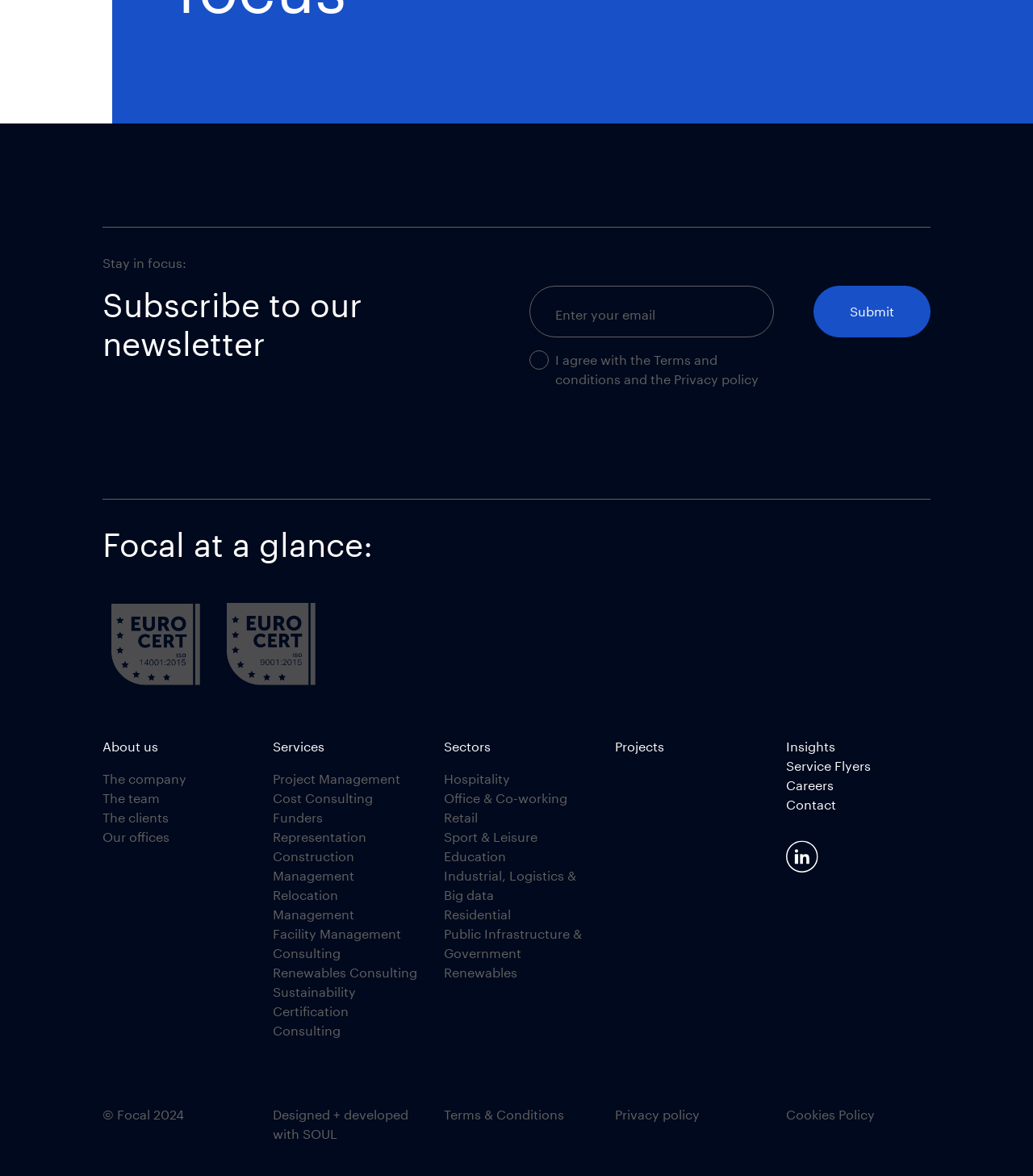Find the bounding box coordinates of the element's region that should be clicked in order to follow the given instruction: "Subscribe to the newsletter". The coordinates should consist of four float numbers between 0 and 1, i.e., [left, top, right, bottom].

[0.099, 0.243, 0.351, 0.308]